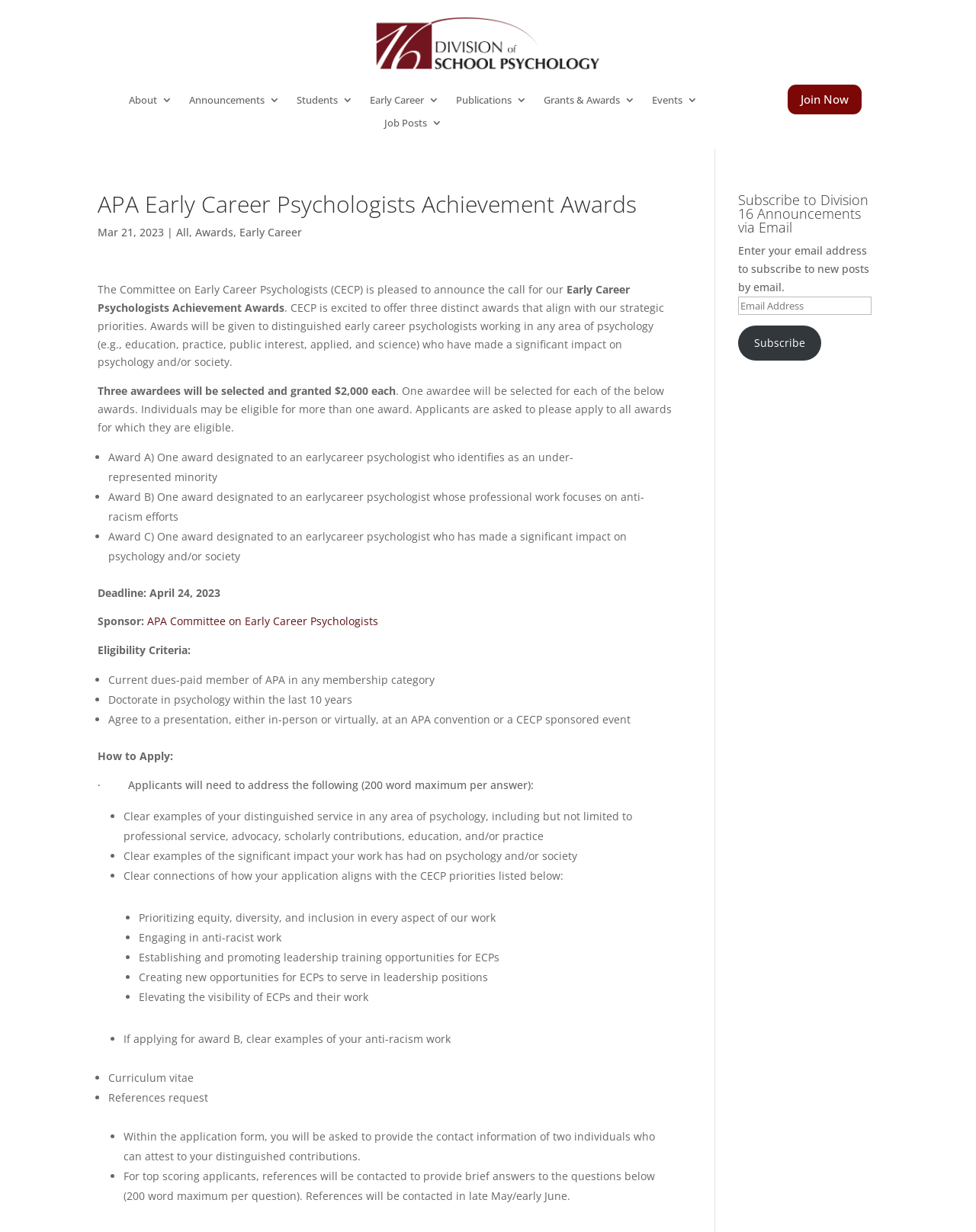Please determine the bounding box coordinates of the element's region to click in order to carry out the following instruction: "Click the 'Grants & Awards' link". The coordinates should be four float numbers between 0 and 1, i.e., [left, top, right, bottom].

[0.557, 0.077, 0.65, 0.091]